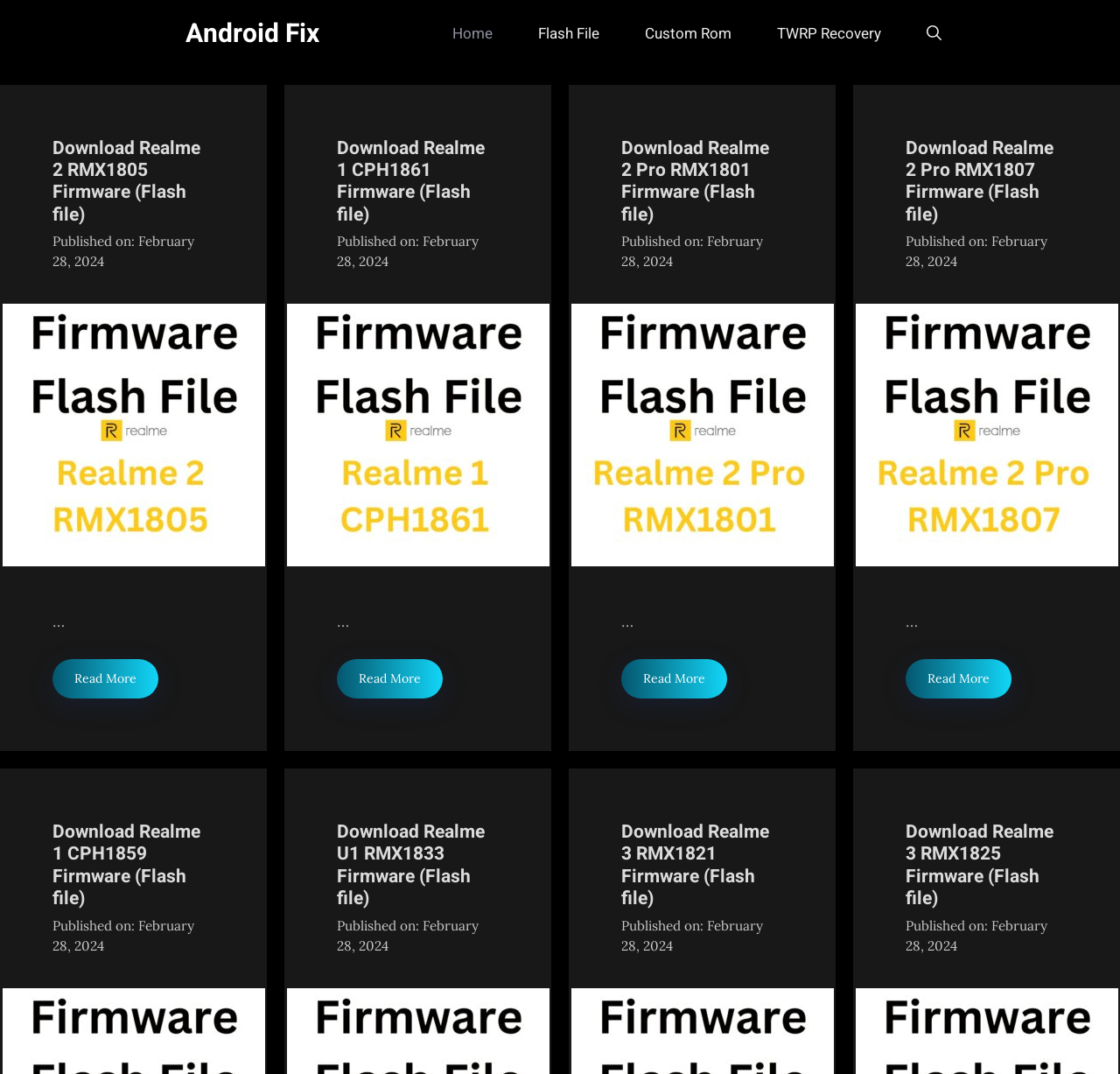Identify the bounding box coordinates of the specific part of the webpage to click to complete this instruction: "Click on Home".

[0.384, 0.011, 0.46, 0.052]